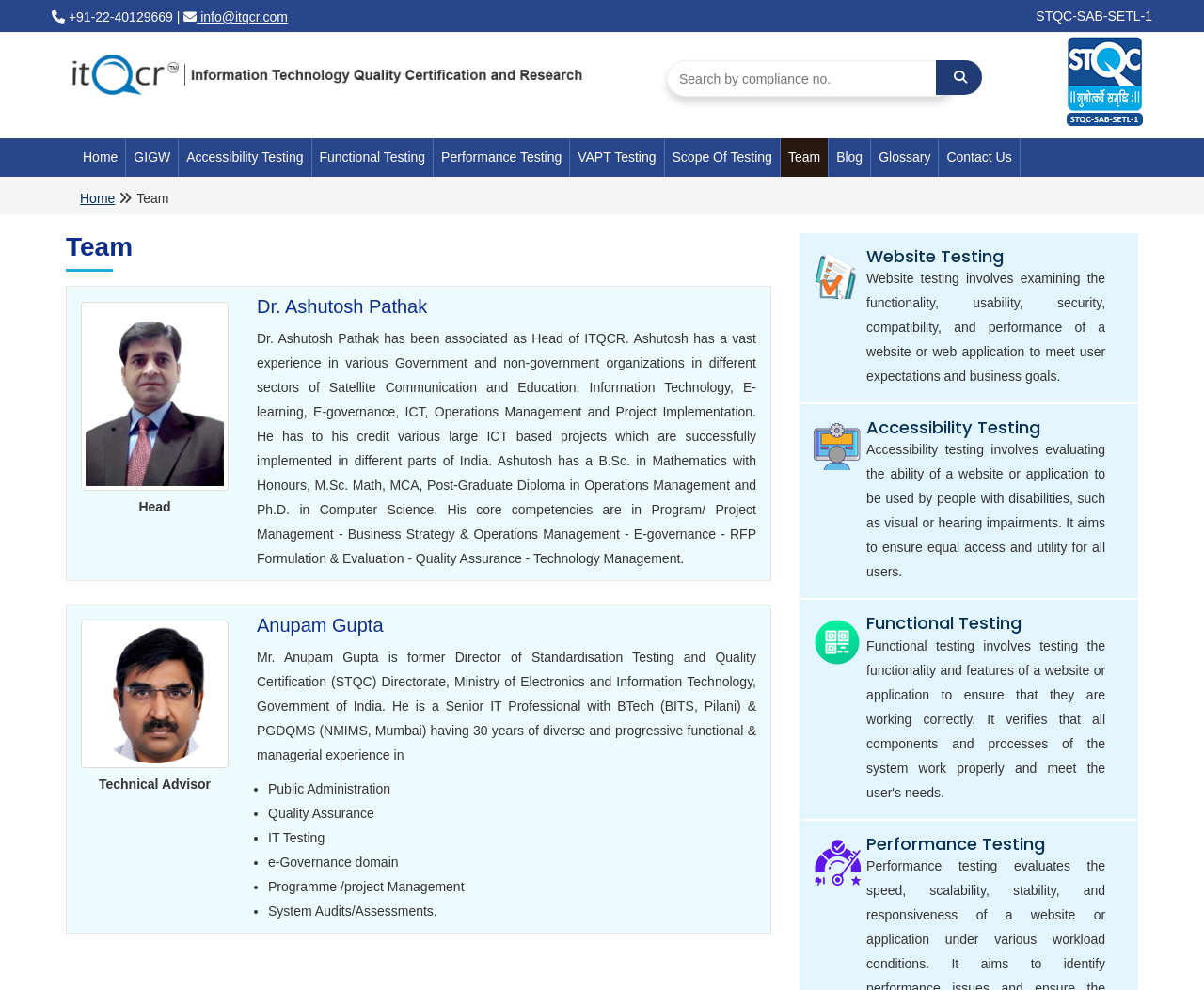Please identify the bounding box coordinates of the element's region that I should click in order to complete the following instruction: "View the team members". The bounding box coordinates consist of four float numbers between 0 and 1, i.e., [left, top, right, bottom].

[0.055, 0.236, 0.641, 0.275]